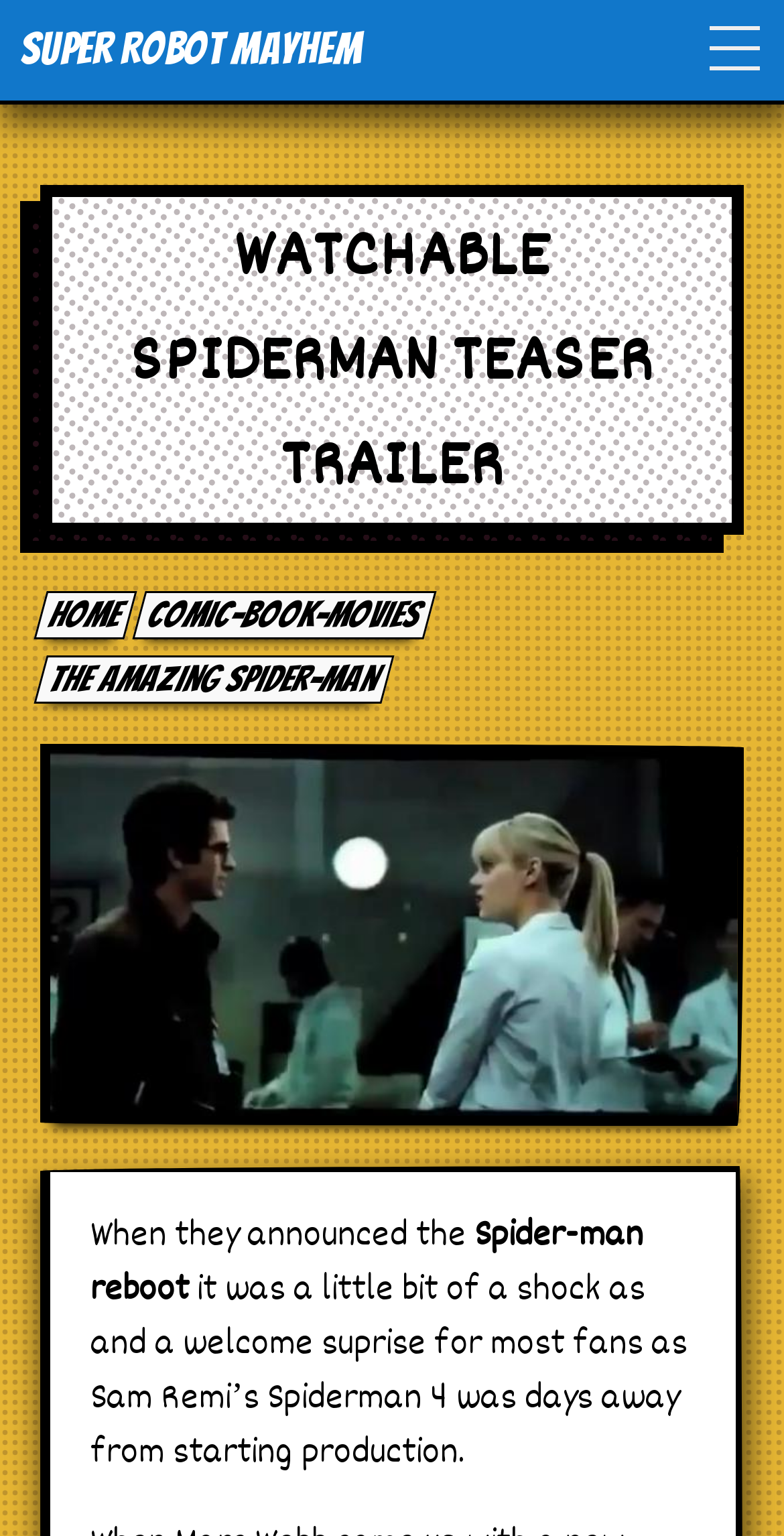Please determine the bounding box coordinates for the element with the description: "The Amazing Spider-man".

[0.043, 0.427, 0.503, 0.459]